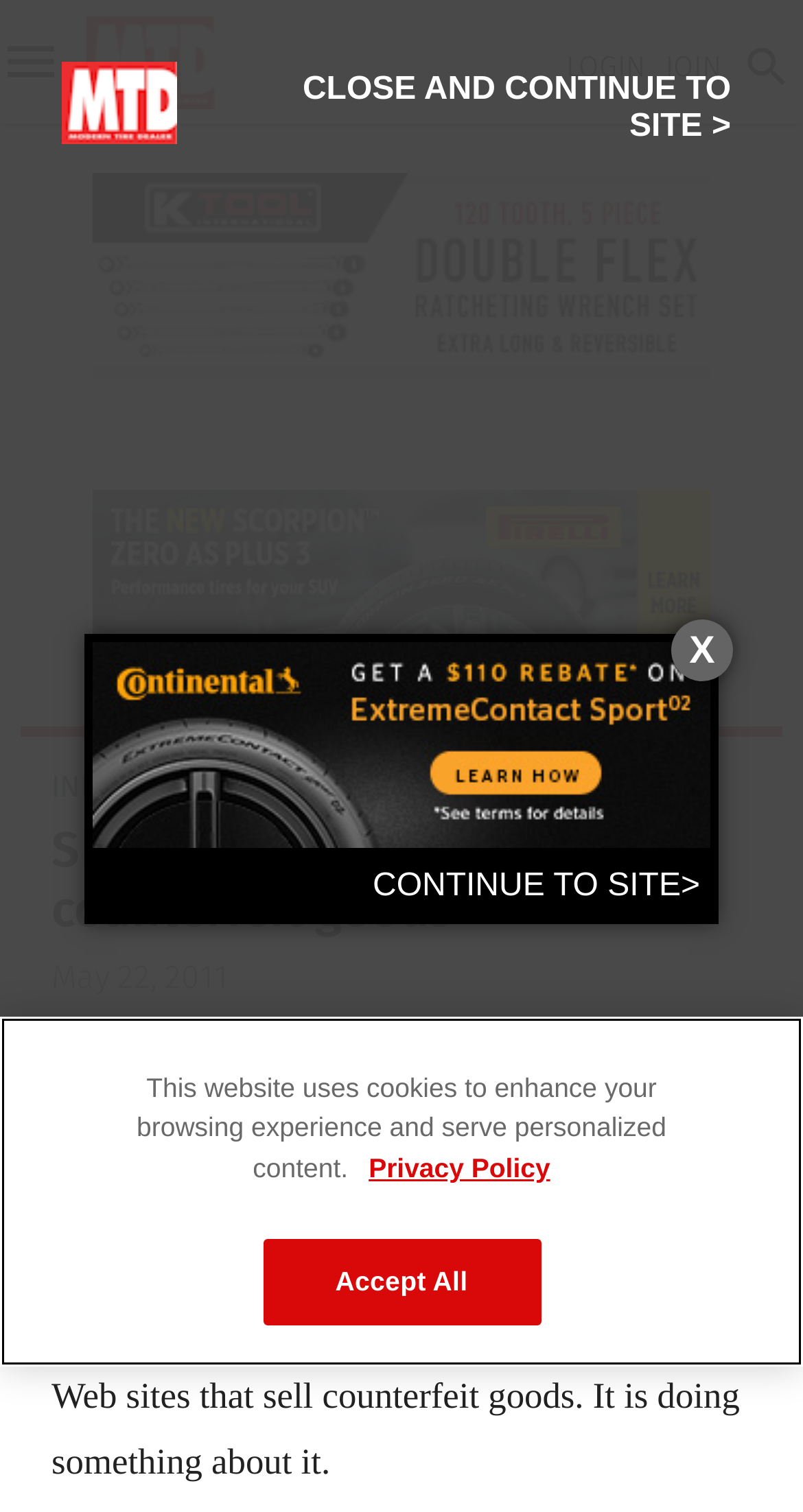What is the date of the news article?
Using the image as a reference, deliver a detailed and thorough answer to the question.

The date of the news article can be found below the heading 'SEMA continues to combat counterfeit goods'. It is written in a smaller font size and is placed between the heading and the article content.